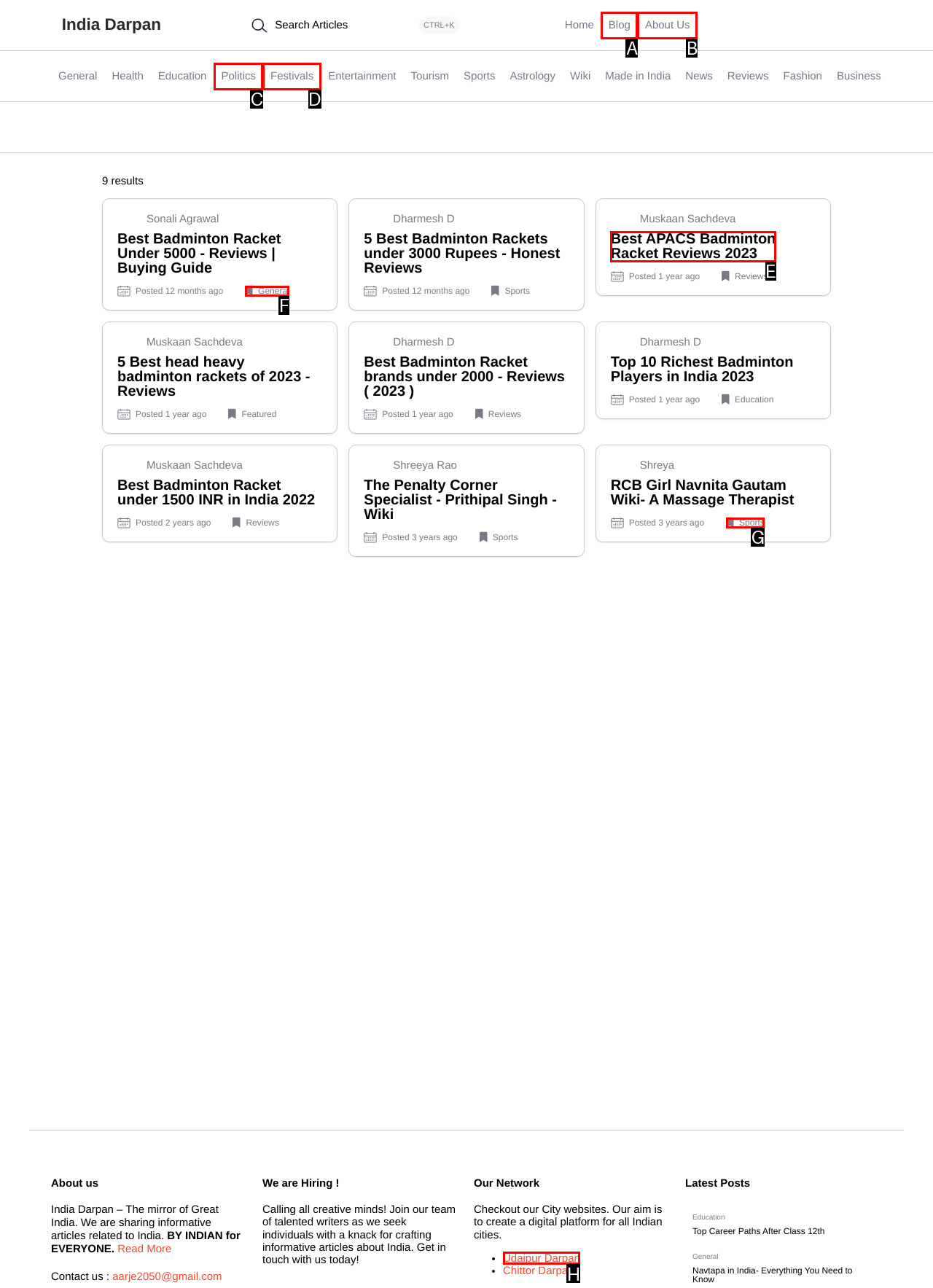Given the description: About Us, identify the HTML element that corresponds to it. Respond with the letter of the correct option.

B